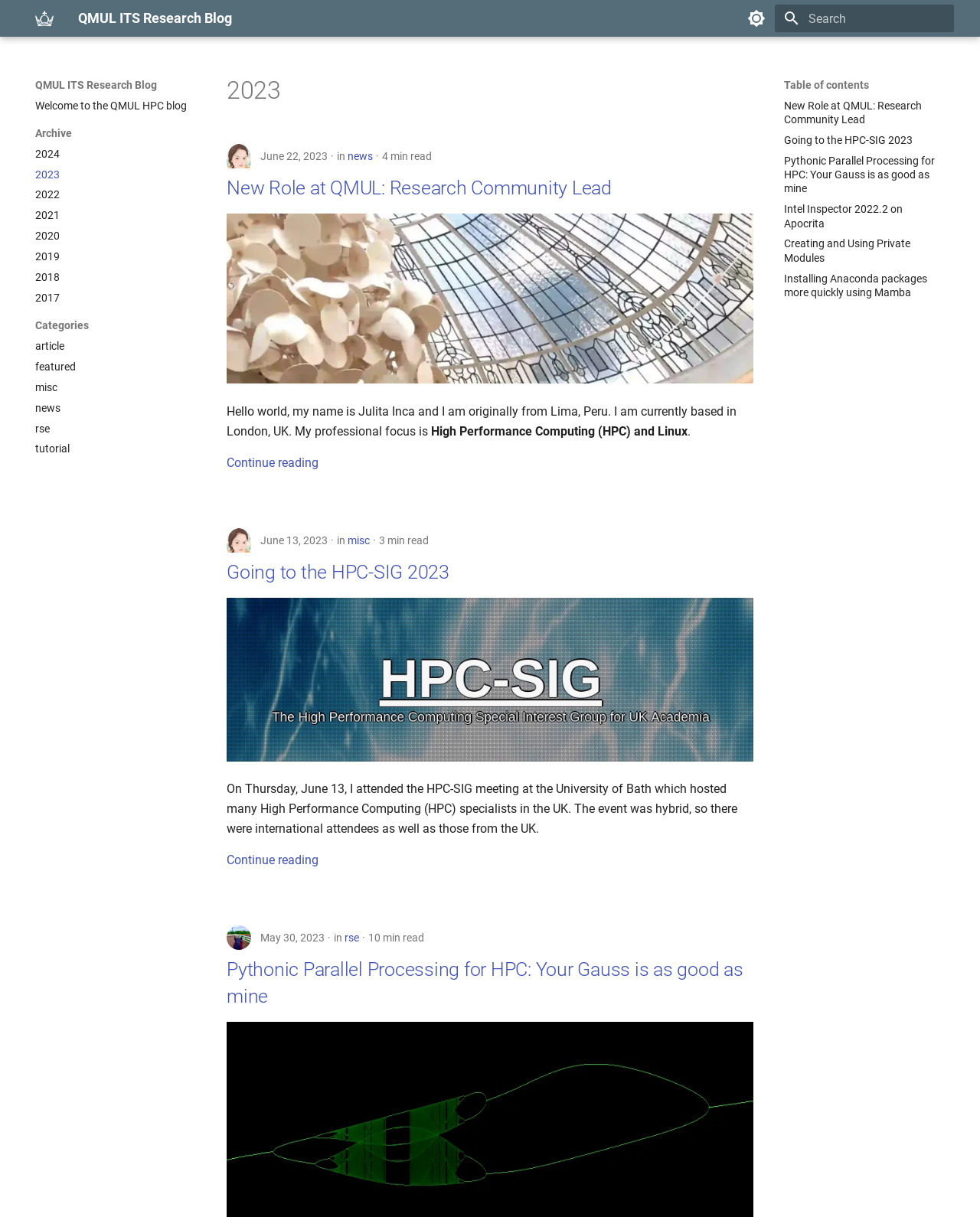Determine the coordinates of the bounding box that should be clicked to complete the instruction: "Donate to support the Lutheran World Federation's work". The coordinates should be represented by four float numbers between 0 and 1: [left, top, right, bottom].

None